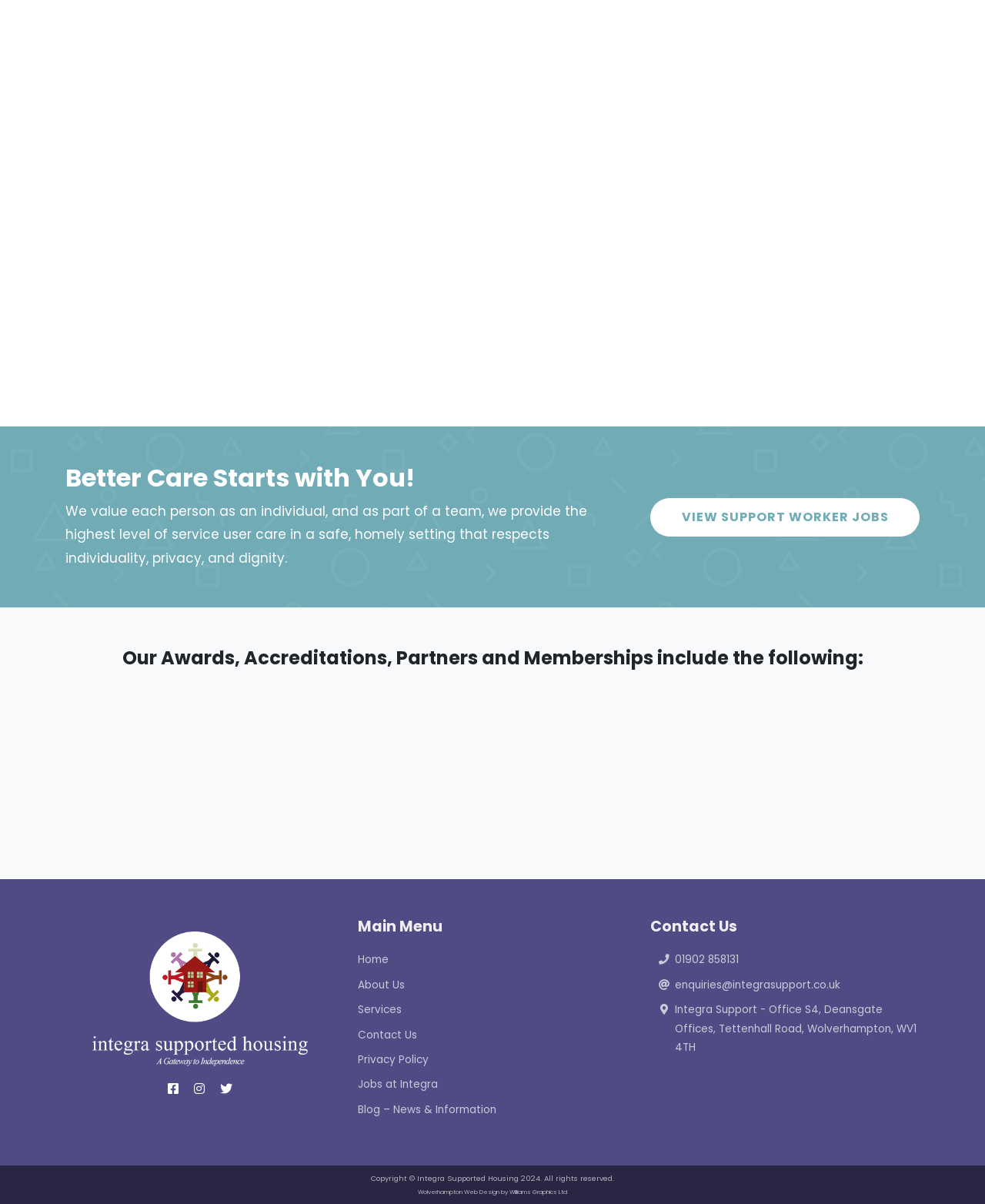Can you pinpoint the bounding box coordinates for the clickable element required for this instruction: "Contact us"? The coordinates should be four float numbers between 0 and 1, i.e., [left, top, right, bottom].

[0.685, 0.79, 0.933, 0.805]